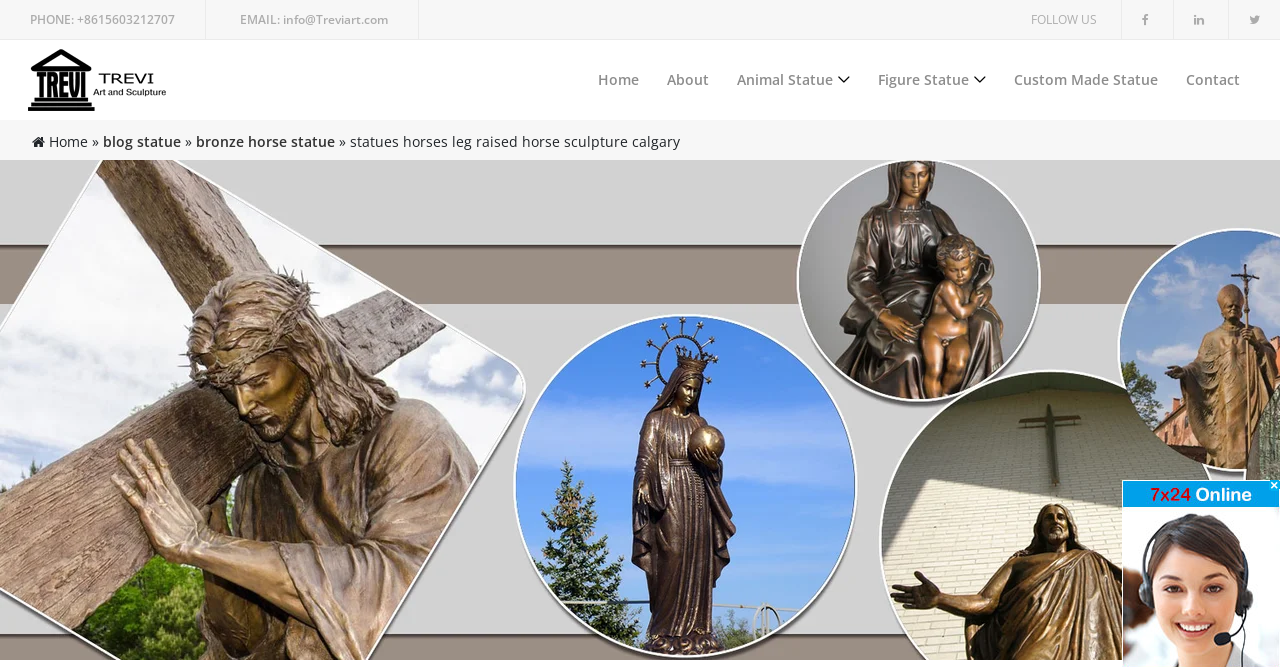Identify the bounding box coordinates of the area that should be clicked in order to complete the given instruction: "View animal statues". The bounding box coordinates should be four float numbers between 0 and 1, i.e., [left, top, right, bottom].

[0.566, 0.094, 0.673, 0.146]